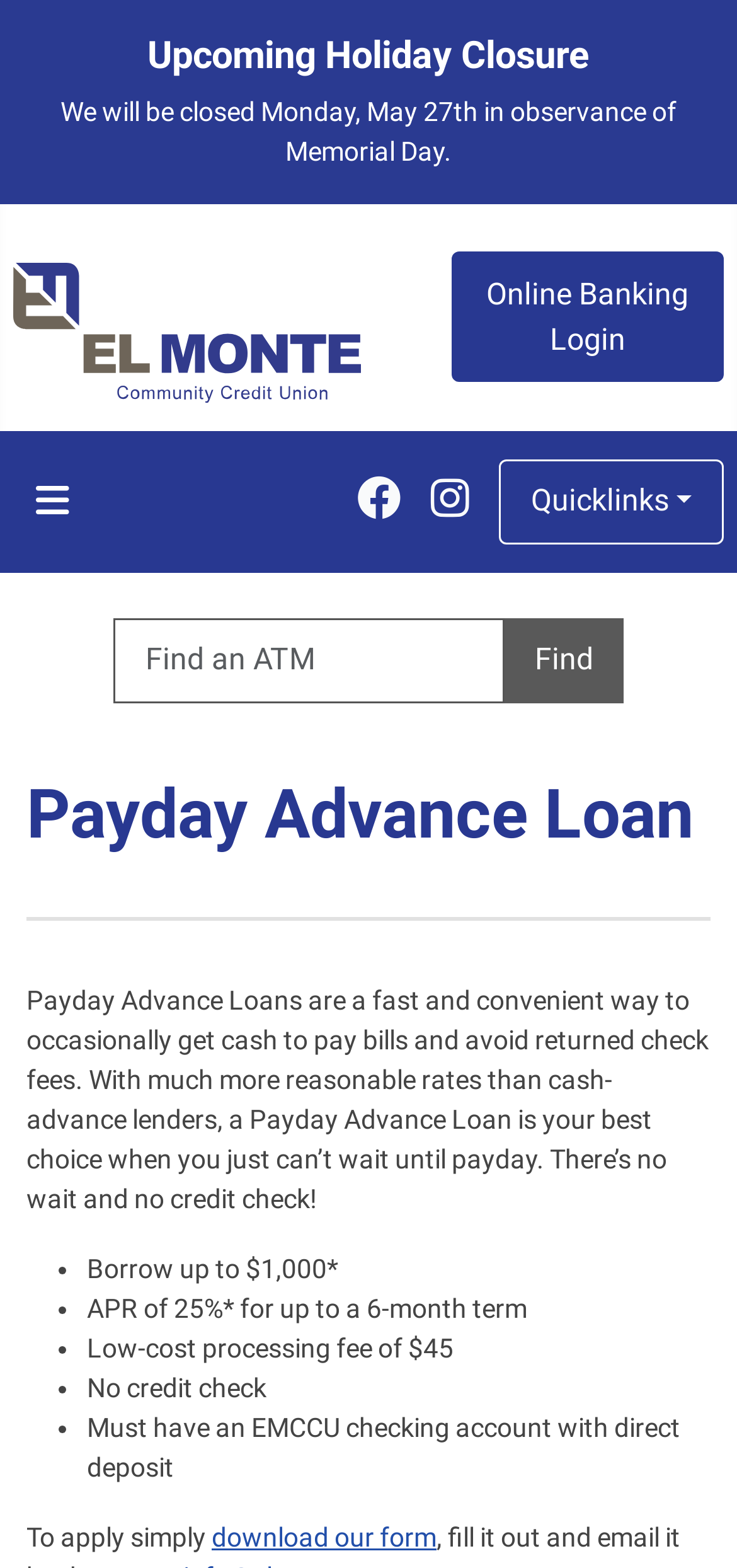Please locate and retrieve the main header text of the webpage.

Payday Advance Loan